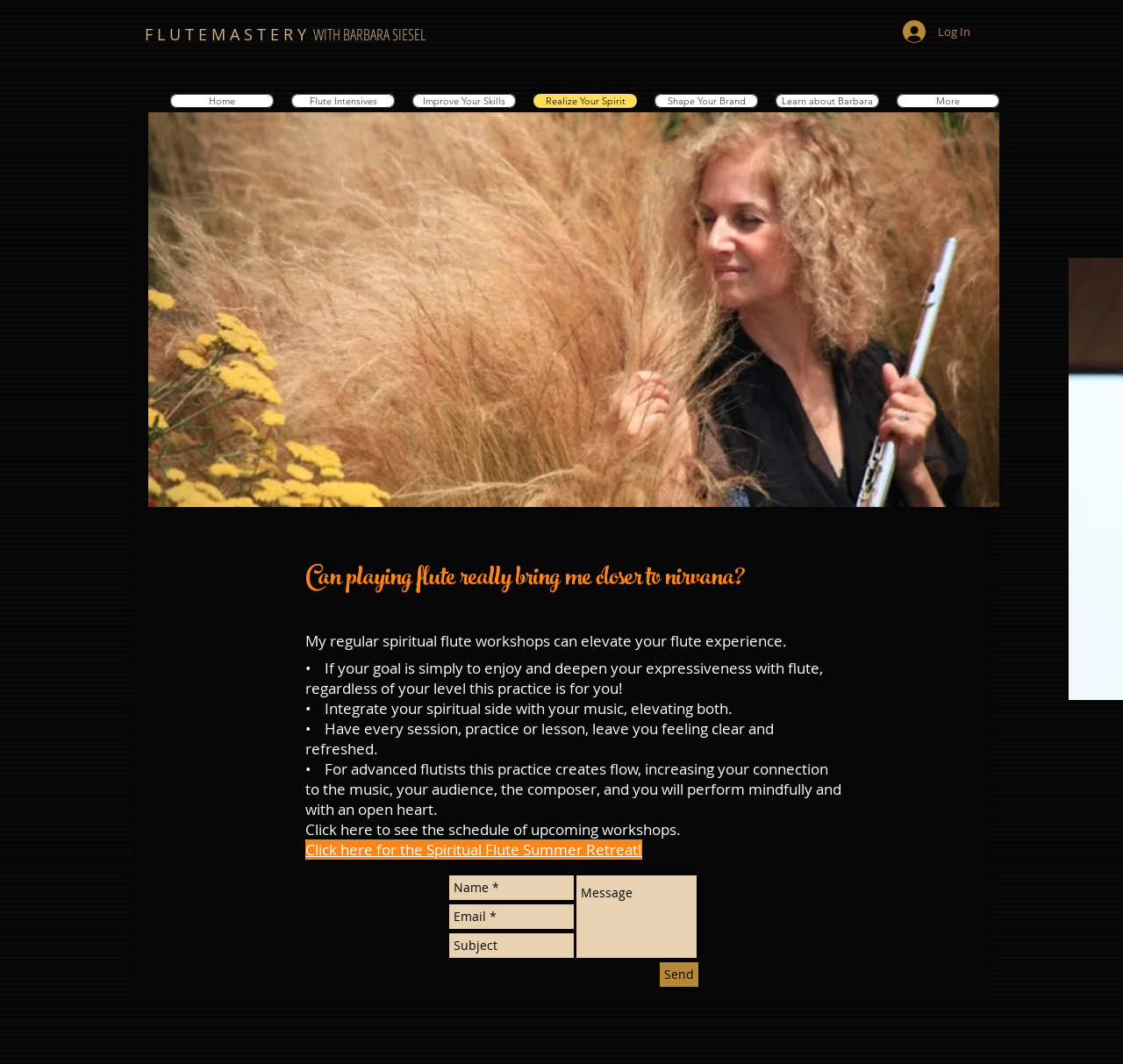Find the bounding box coordinates of the clickable area required to complete the following action: "Click the Home link".

[0.152, 0.088, 0.244, 0.101]